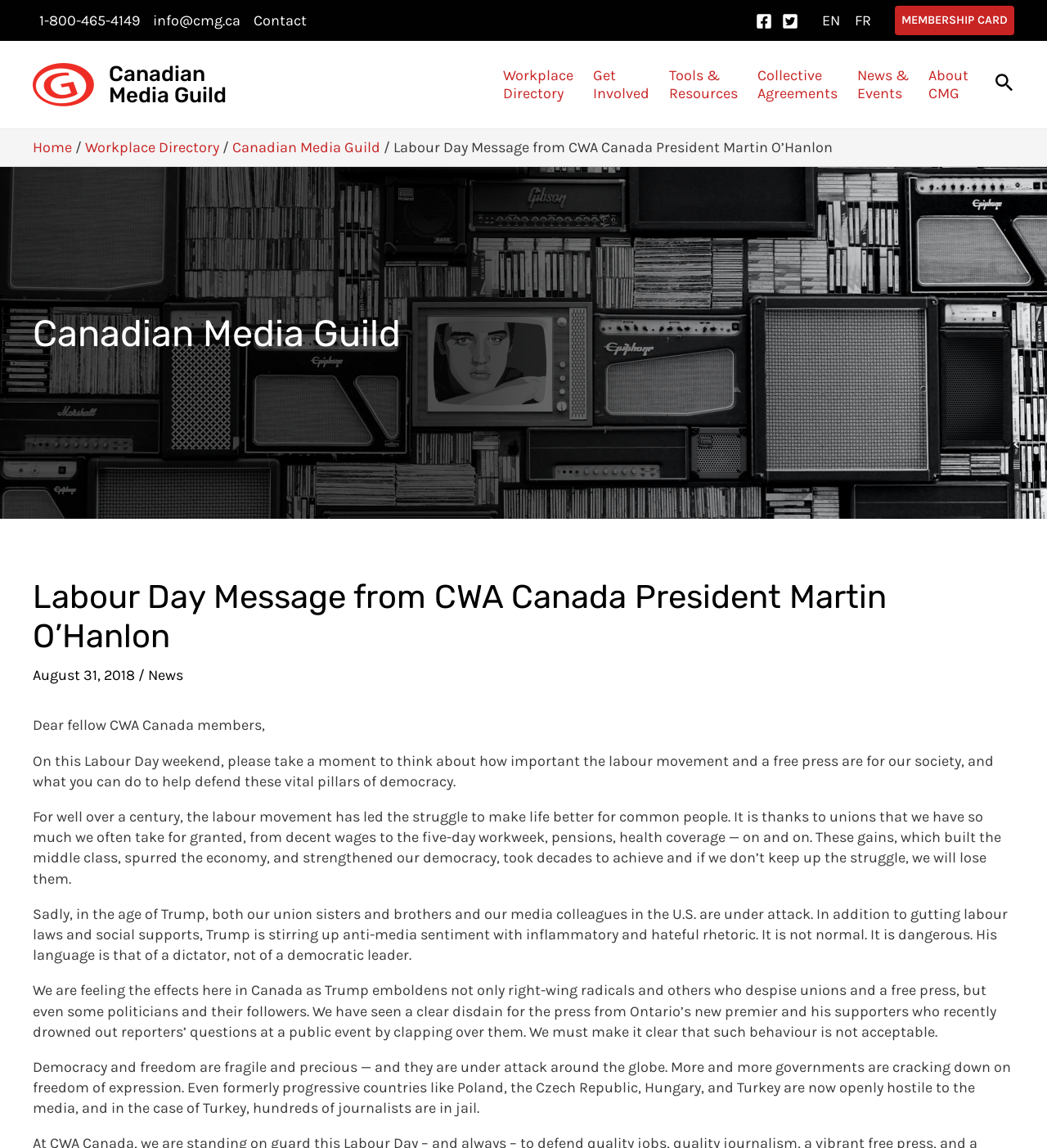Please identify the bounding box coordinates of the element I should click to complete this instruction: 'Read the news'. The coordinates should be given as four float numbers between 0 and 1, like this: [left, top, right, bottom].

[0.141, 0.58, 0.175, 0.596]